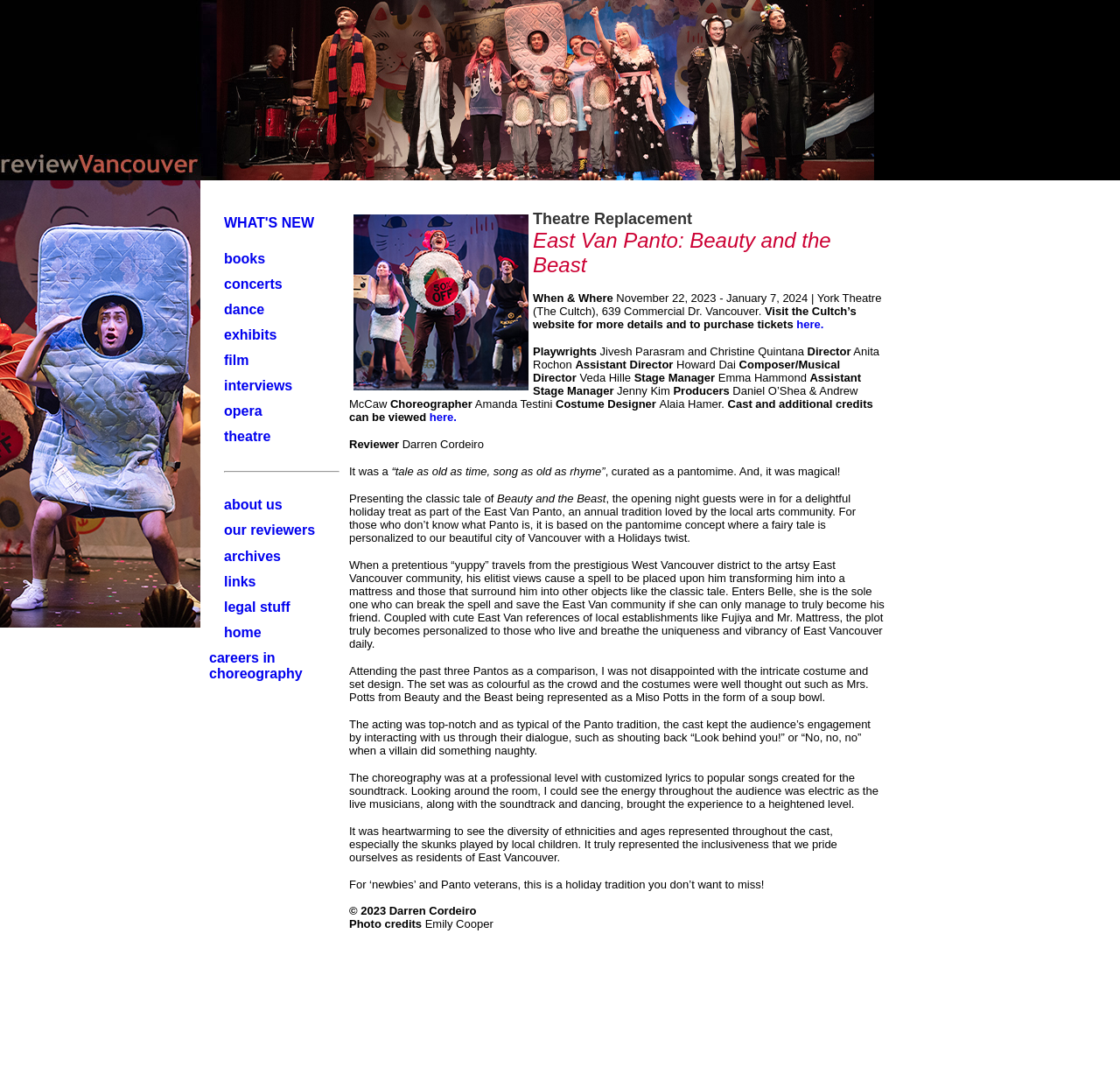What is the category of 'All Bodies Dance Project'?
Refer to the image and provide a one-word or short phrase answer.

dance